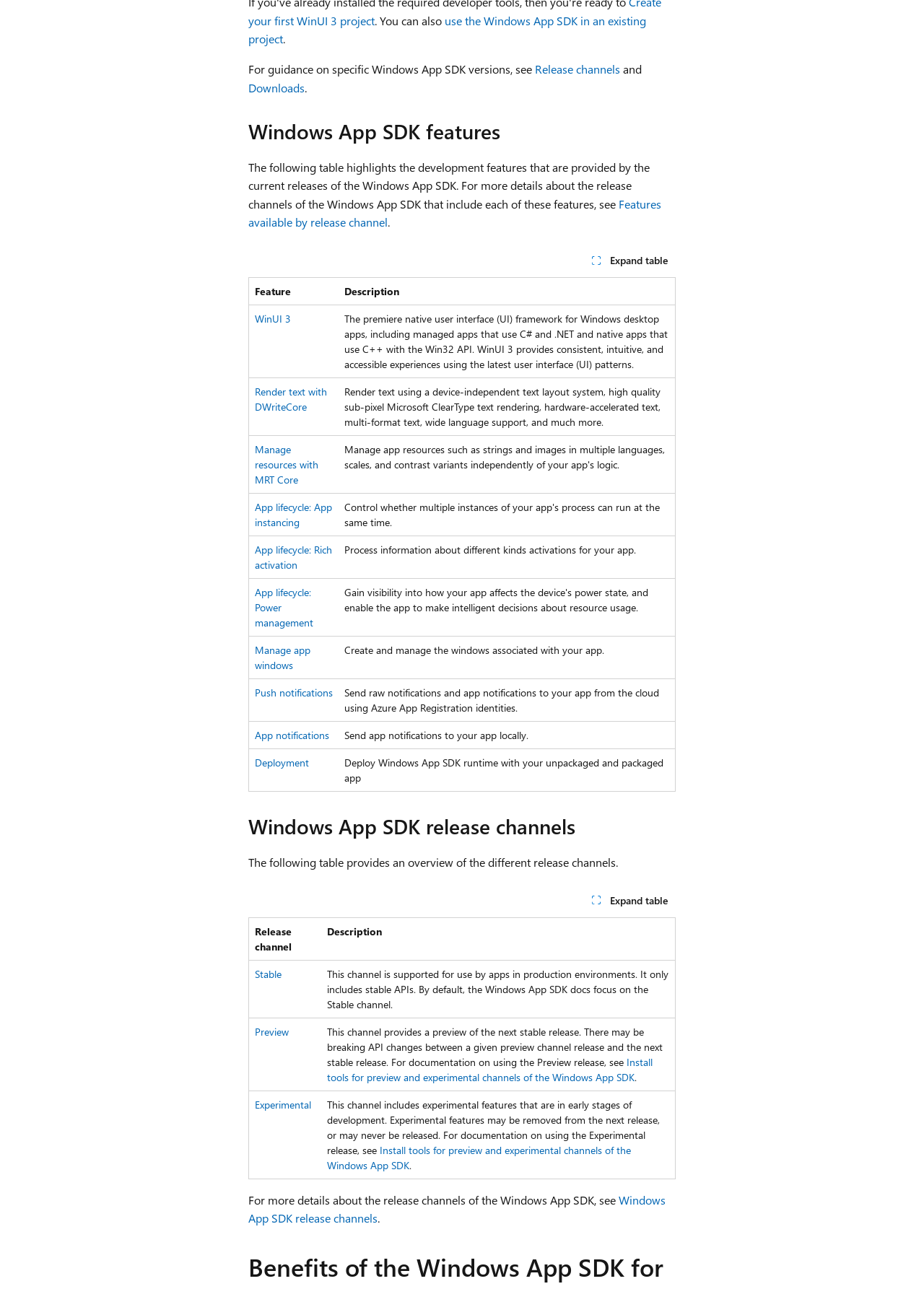Kindly determine the bounding box coordinates for the clickable area to achieve the given instruction: "use the Windows App SDK in an existing project".

[0.269, 0.01, 0.699, 0.036]